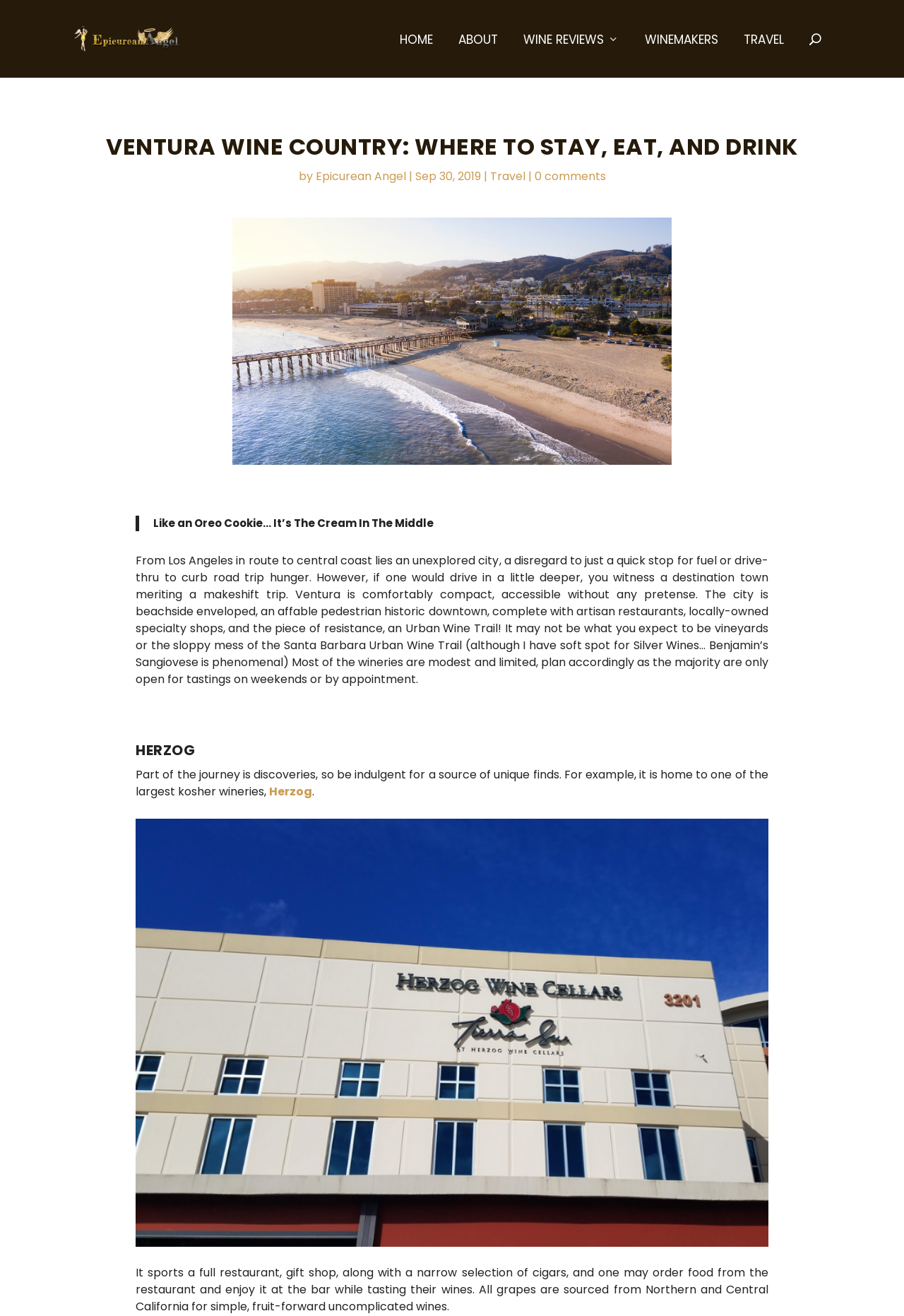Find the main header of the webpage and produce its text content.

VENTURA WINE COUNTRY: WHERE TO STAY, EAT, AND DRINK